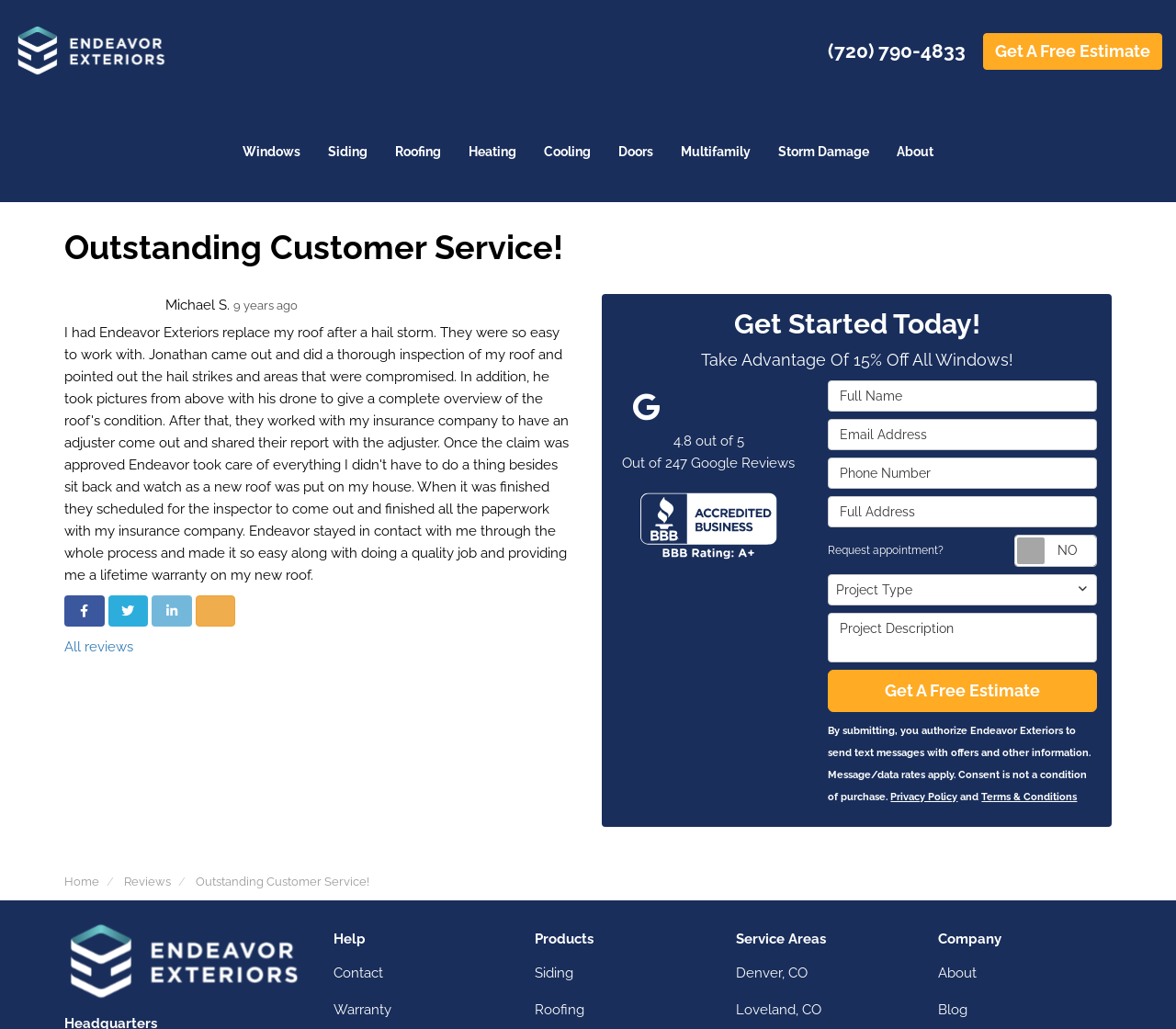Locate the bounding box coordinates of the element that should be clicked to fulfill the instruction: "Click the 'About' button".

[0.751, 0.098, 0.805, 0.196]